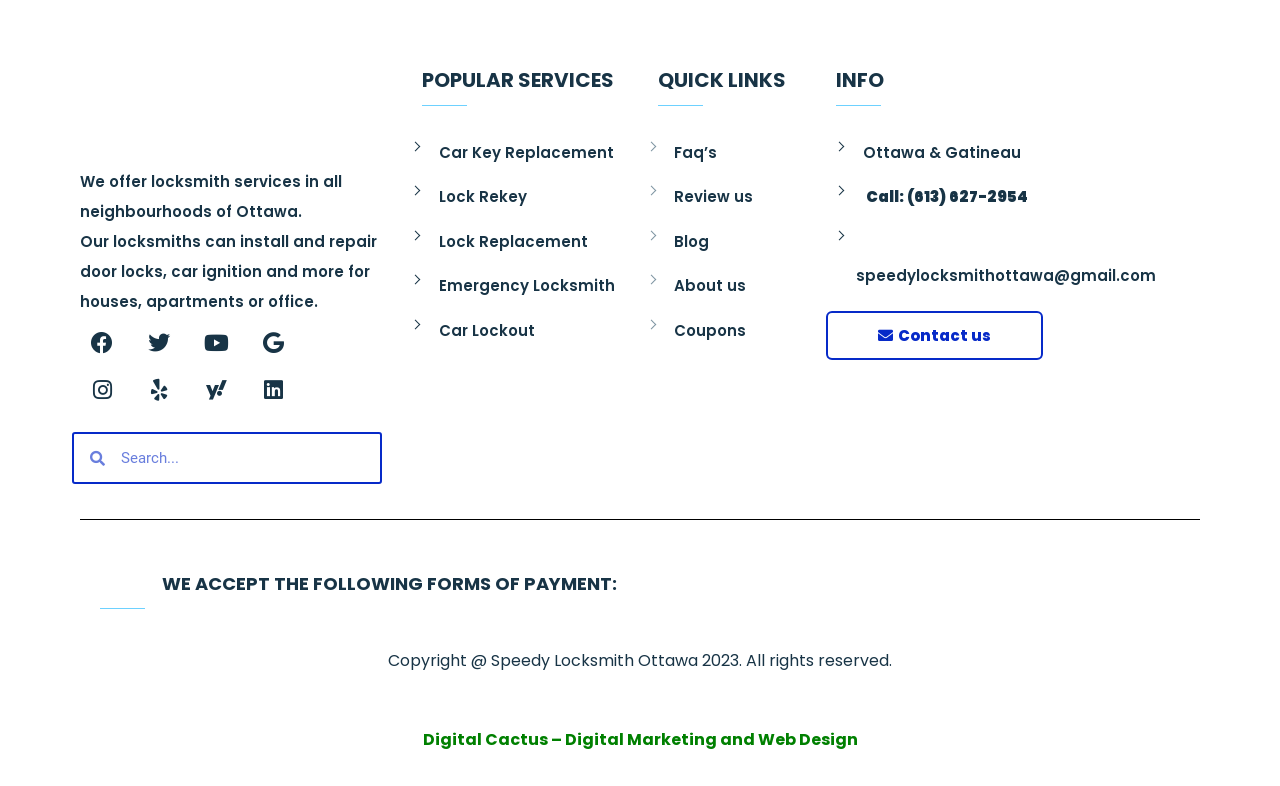How many social media links are available?
Please craft a detailed and exhaustive response to the question.

There are six social media links available, including Facebook, Twitter, Youtube, Google, Instagram, and Yelp, which can be found in the links with icons and OCR text 'Facebook ', 'Twitter ', 'Youtube ', 'Google ', 'Instagram ', and 'Yelp ' respectively.